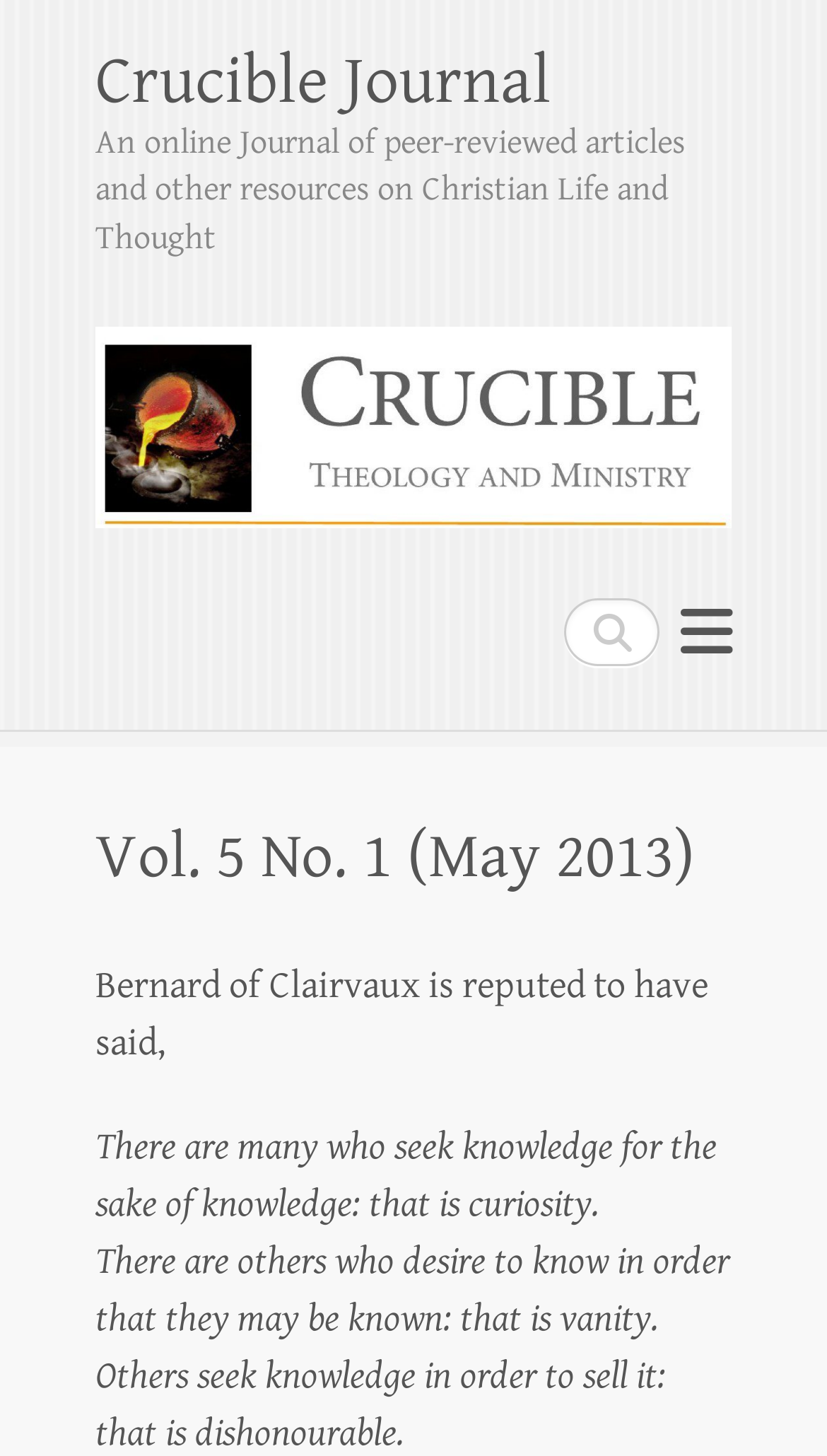What is the name of the journal?
Please use the visual content to give a single word or phrase answer.

Crucible Journal